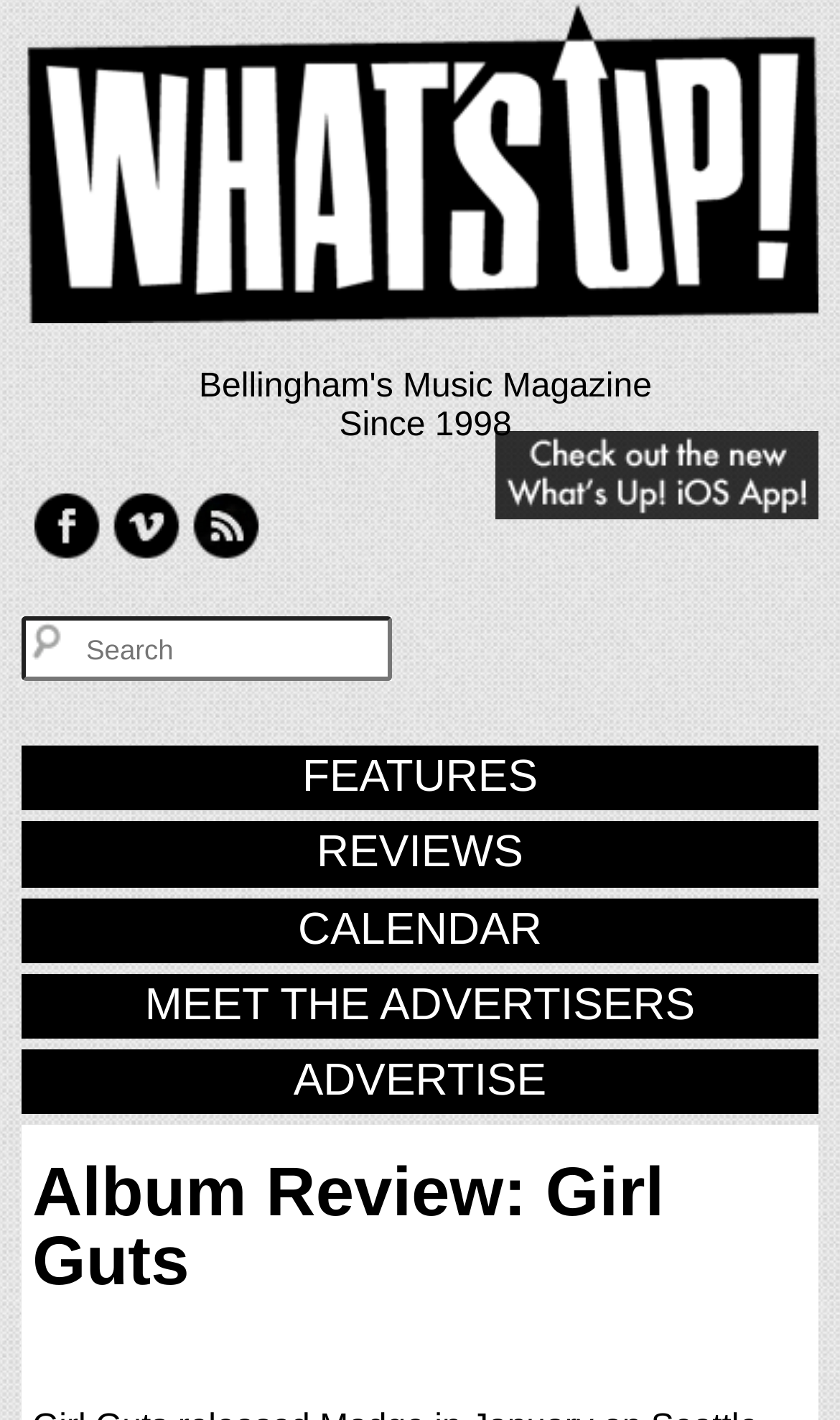Find and specify the bounding box coordinates that correspond to the clickable region for the instruction: "Visit Facebook page".

[0.026, 0.346, 0.121, 0.402]